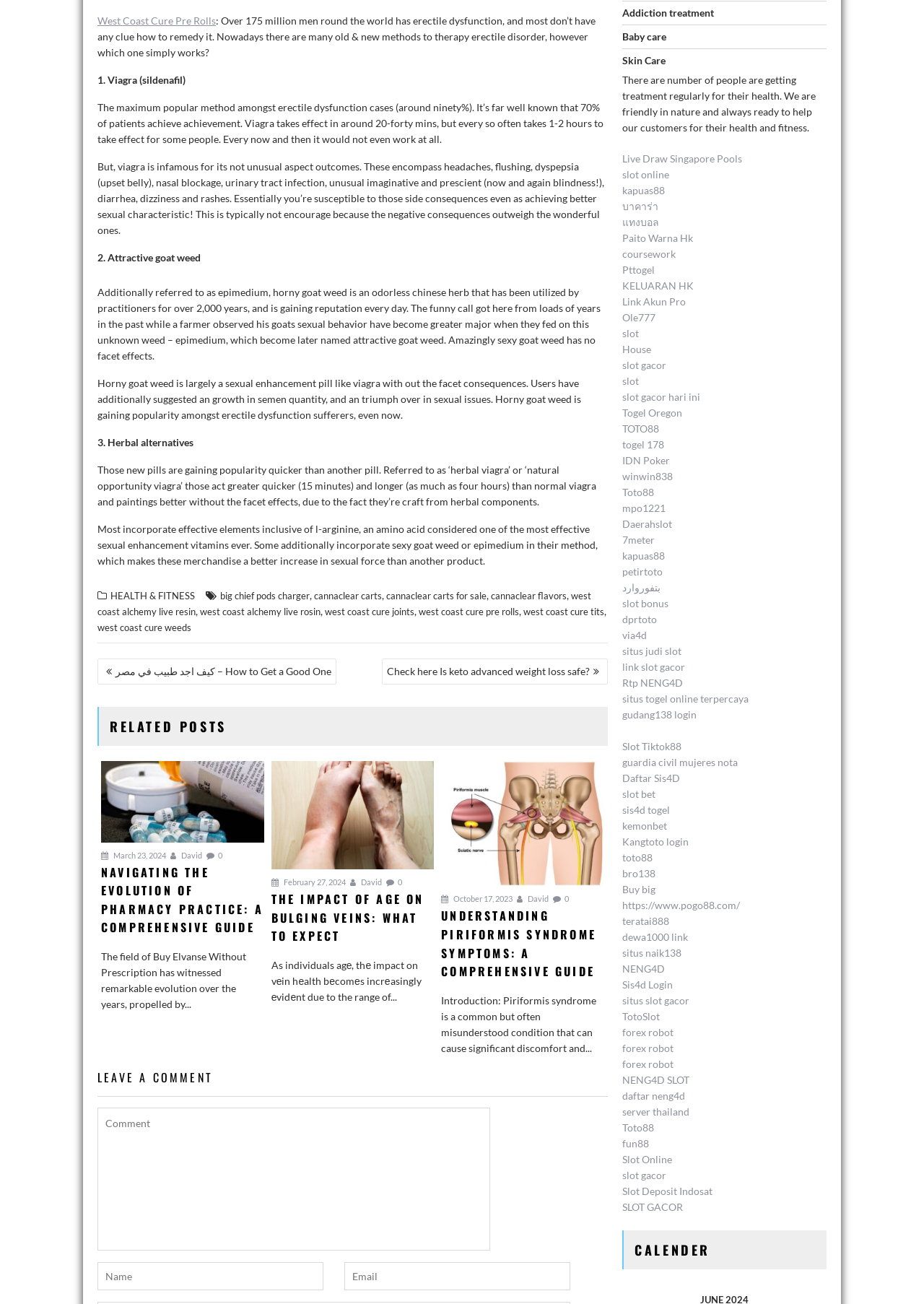Answer the following in one word or a short phrase: 
How many related posts are listed on the webpage?

3